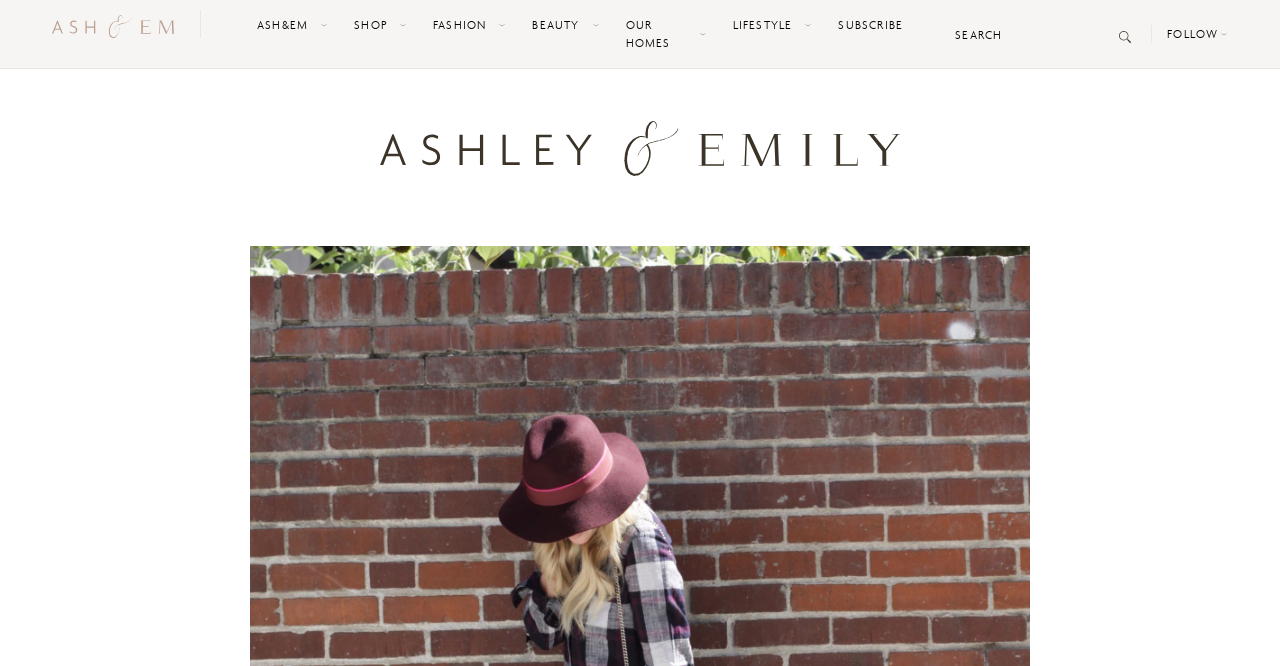Answer the question using only one word or a concise phrase: How many columns are in the top navigation bar?

1